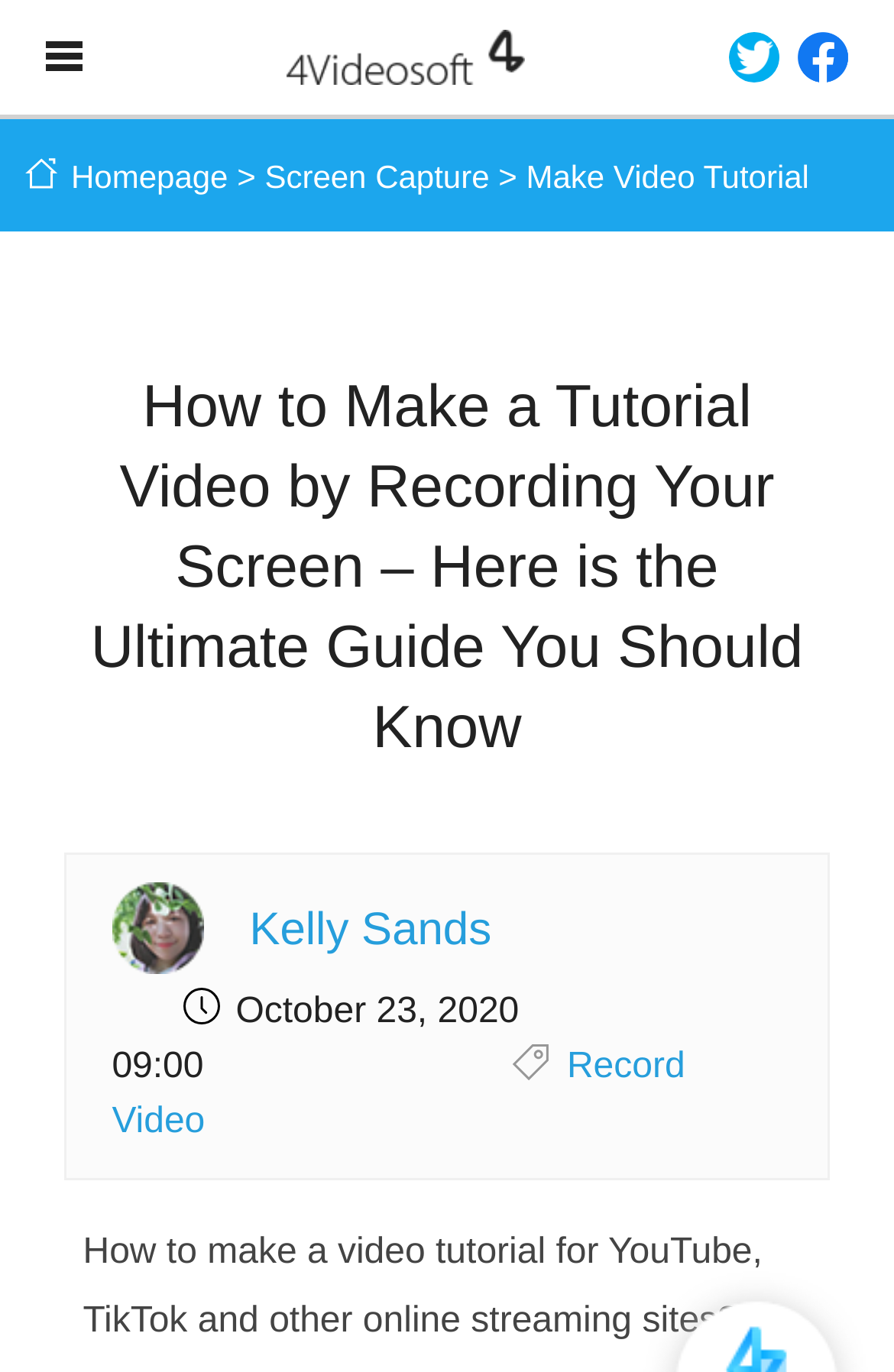Please respond to the question with a concise word or phrase:
What is the topic of the article?

Making a tutorial video